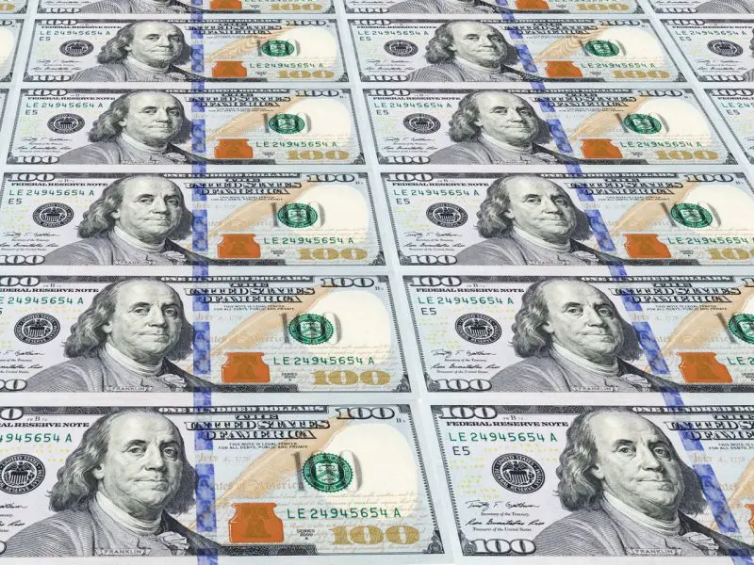What is the context of the discussion about the future of fiat currency?
Give a thorough and detailed response to the question.

The image underscores the ongoing dialogue about the future of fiat currency in the context of potential de-dollarization efforts worldwide, as discussed in the article titled 'BRICS: US Dollar in a “Precarious Position” Senator Says'.